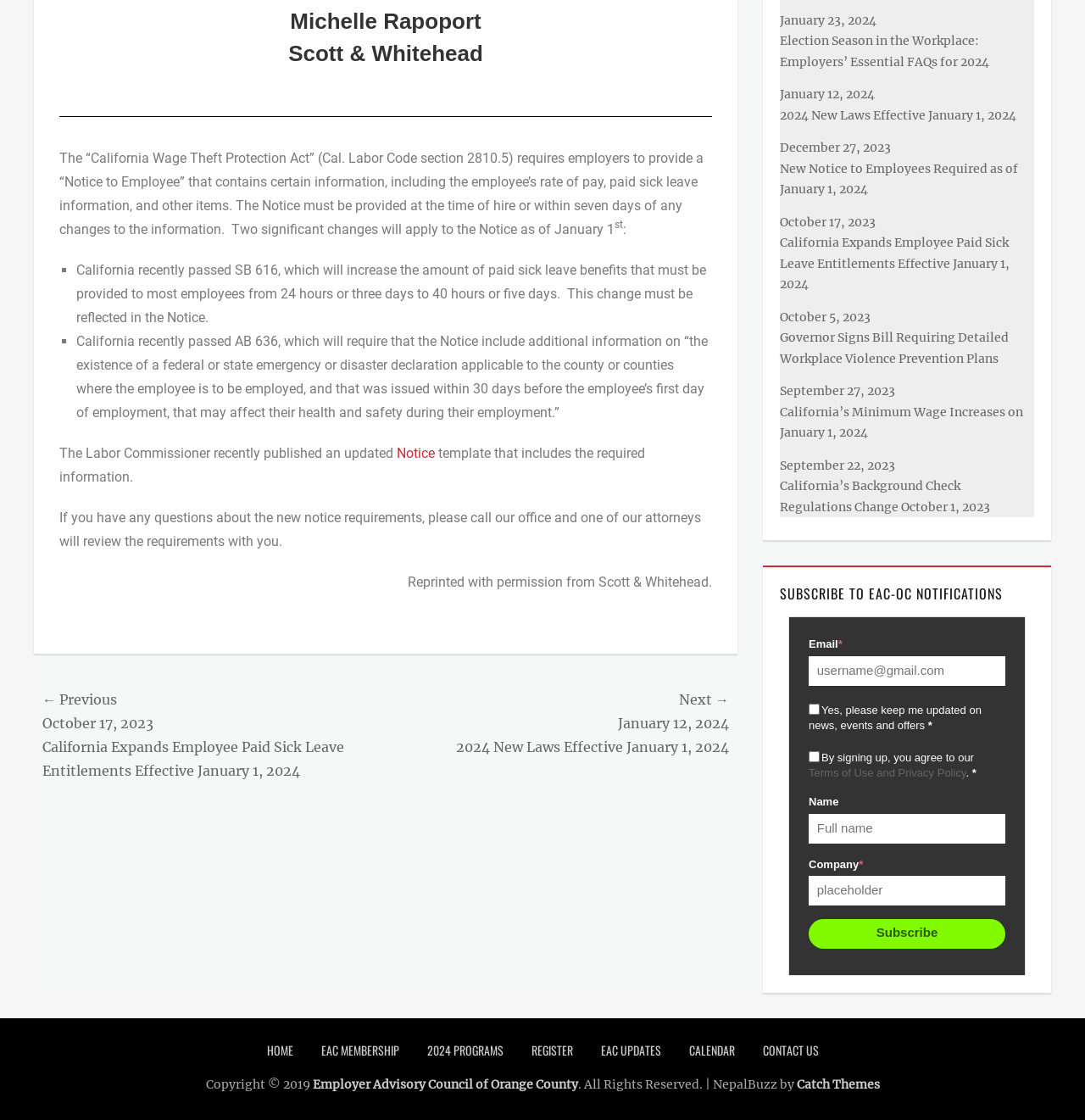Show the bounding box coordinates of the region that should be clicked to follow the instruction: "Visit the 'HOME' page."

[0.234, 0.924, 0.282, 0.952]